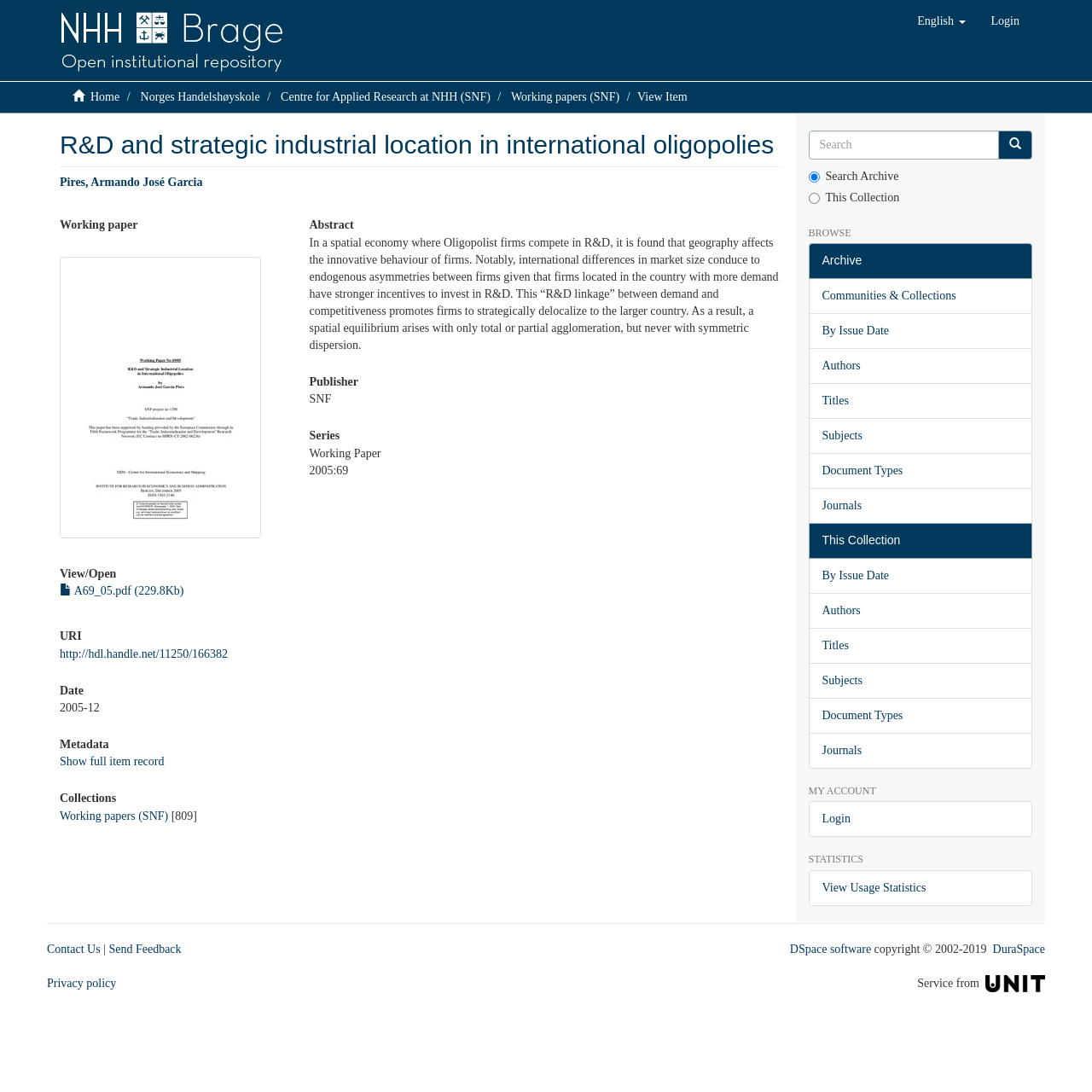Locate the bounding box for the described UI element: "By Issue Date". Ensure the coordinates are four float numbers between 0 and 1, formatted as [left, top, right, bottom].

[0.74, 0.287, 0.945, 0.32]